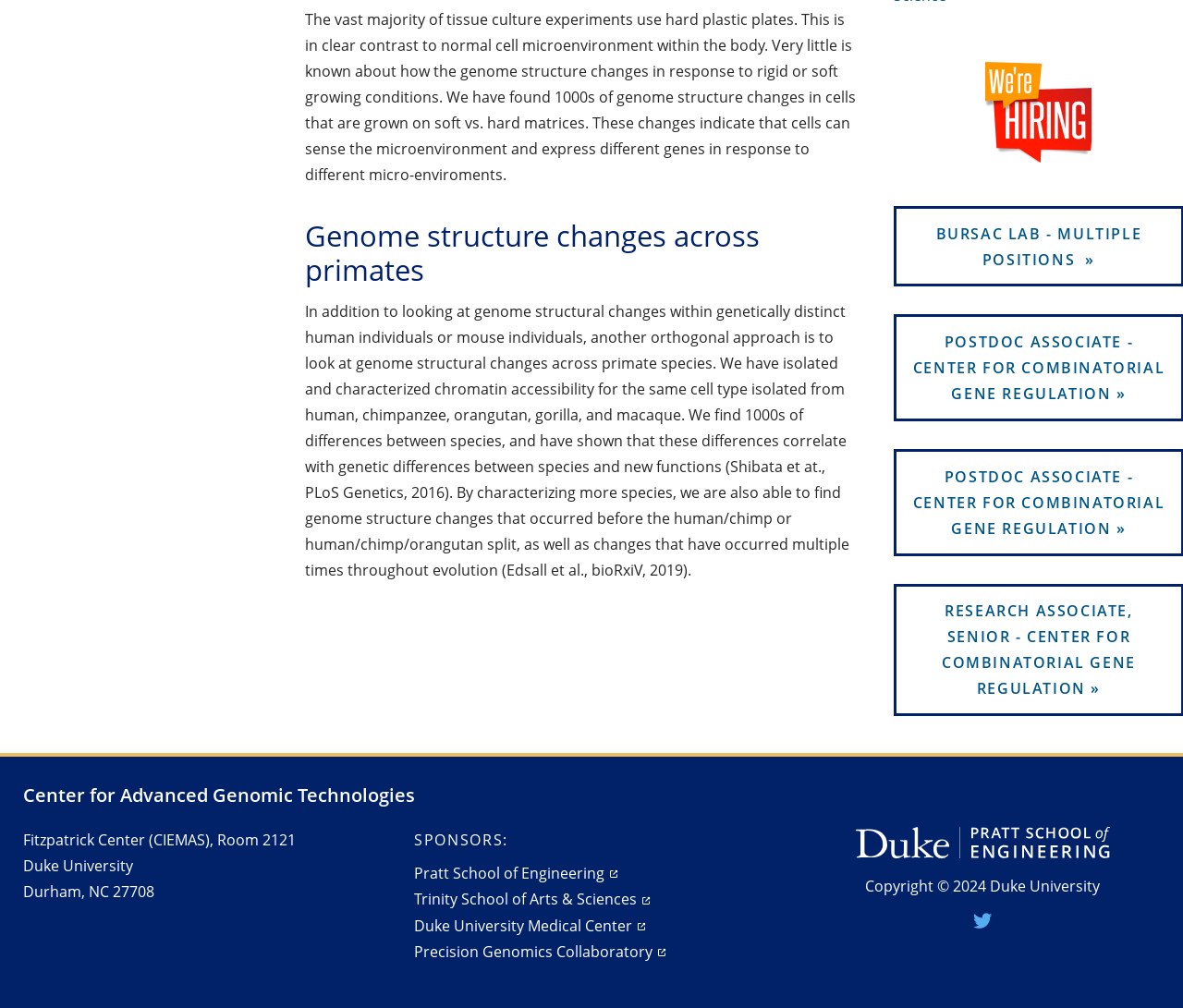What is the purpose of the image on the webpage?
Refer to the image and answer the question using a single word or phrase.

To illustrate a concept